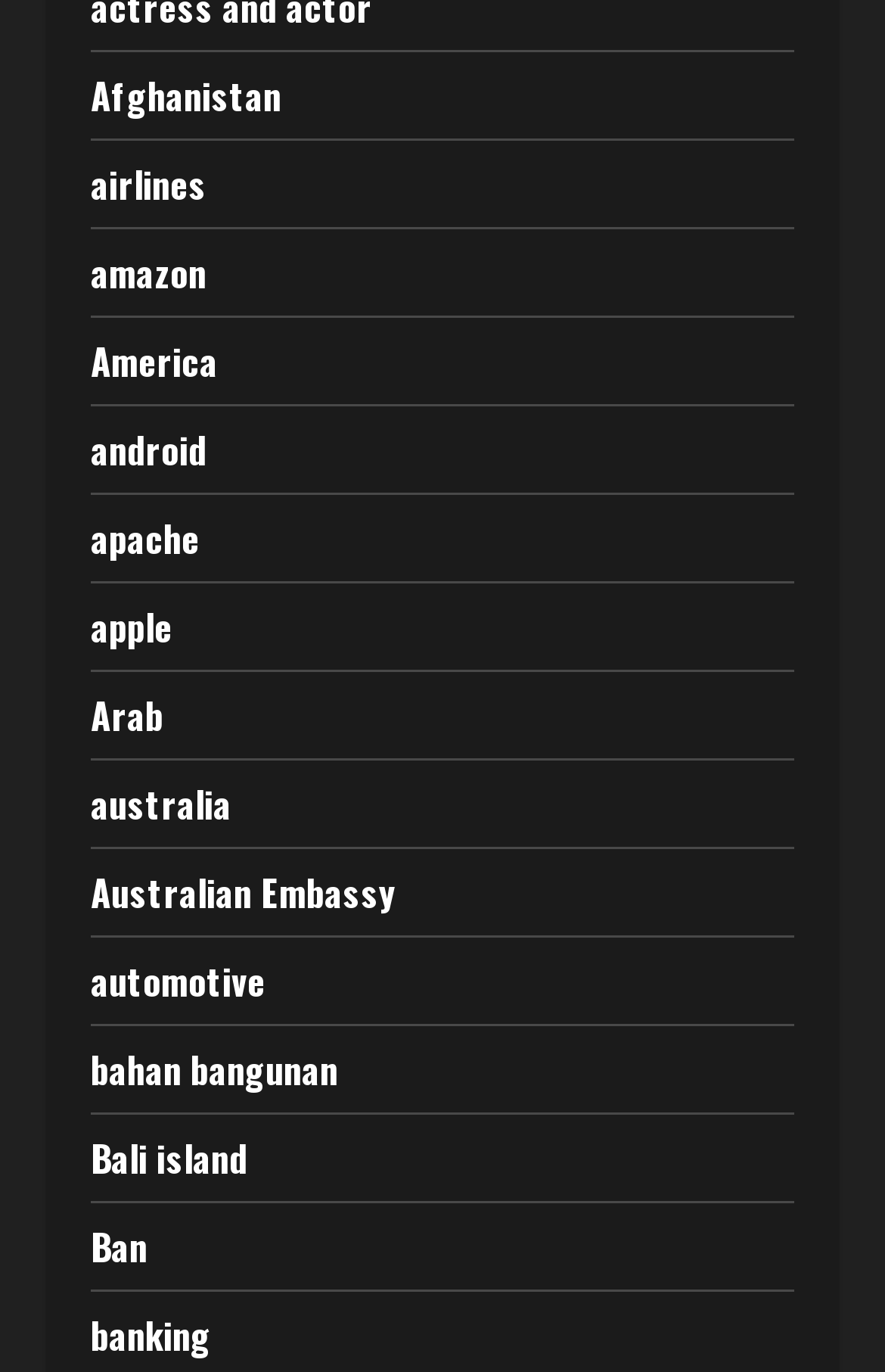How many links start with the letter 'A'?
Using the image as a reference, answer the question with a short word or phrase.

5